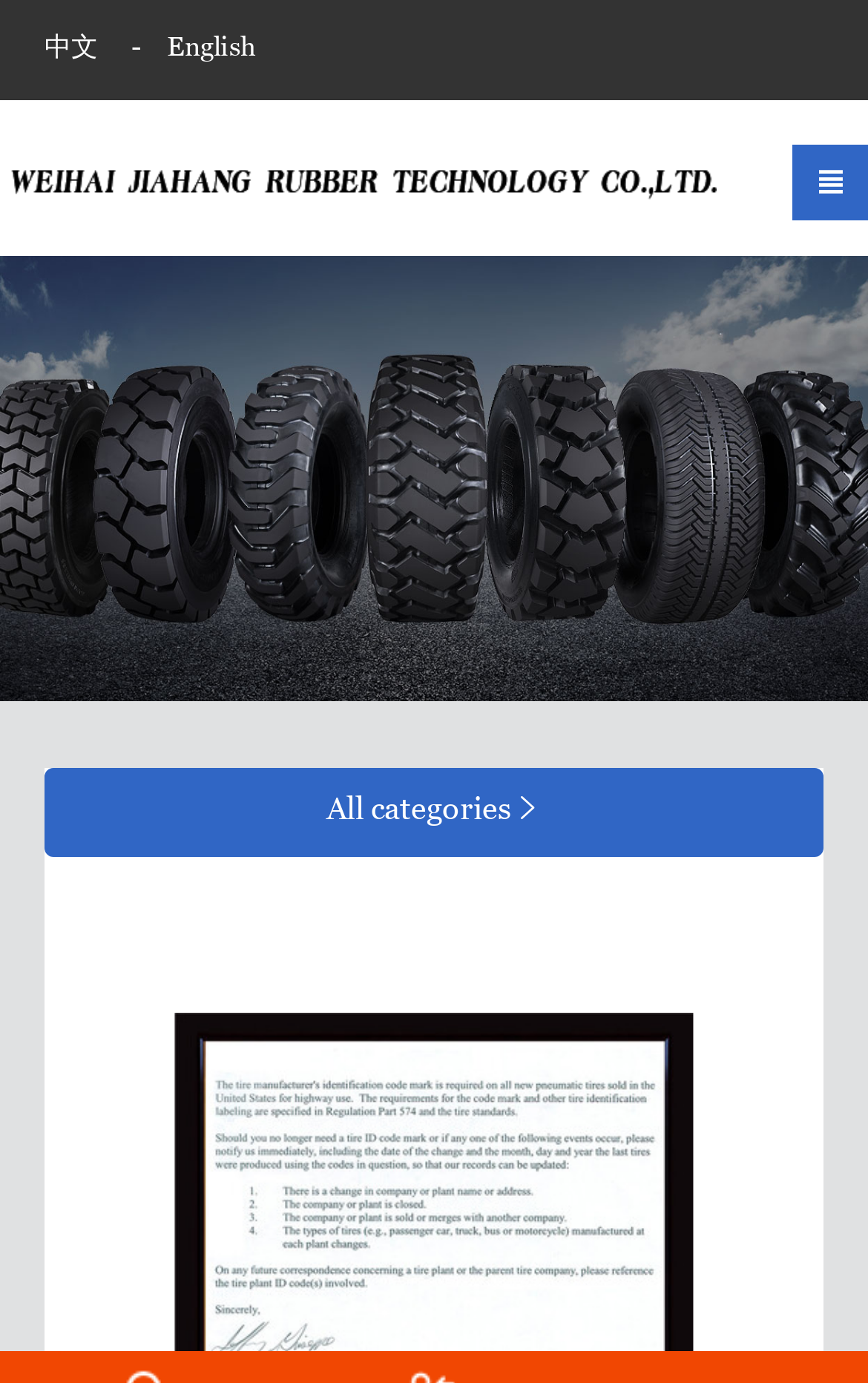Identify the bounding box of the UI component described as: "English".

[0.192, 0.02, 0.295, 0.055]